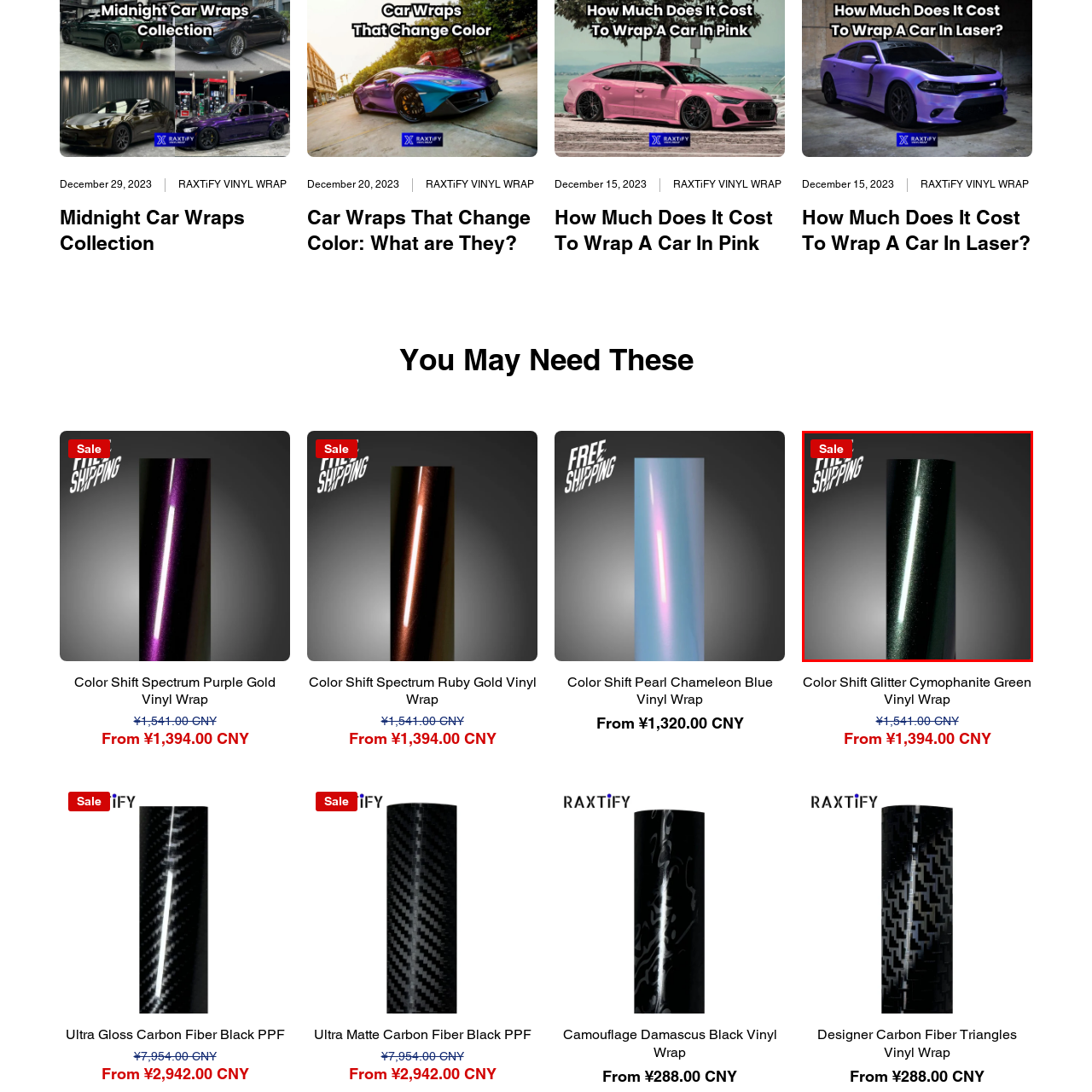Give a comprehensive caption for the image marked by the red rectangle.

The image showcases a stunning roll of vinyl wrap known as "Color Shift Glitter Cymophanite Green Vinyl Wrap." The wrap features a glossy, sparkly finish that shifts colors in different lighting, creating an eye-catching effect. Prominently displayed is a "Sale" tag, indicating a special offer on this vibrant product, alongside a banner for "Free Shipping," enticing potential buyers. This versatile vinyl wrap is perfect for enhancing the appearance of vehicles or other surfaces, making it a popular choice among automotive enthusiasts and DIYers alike.